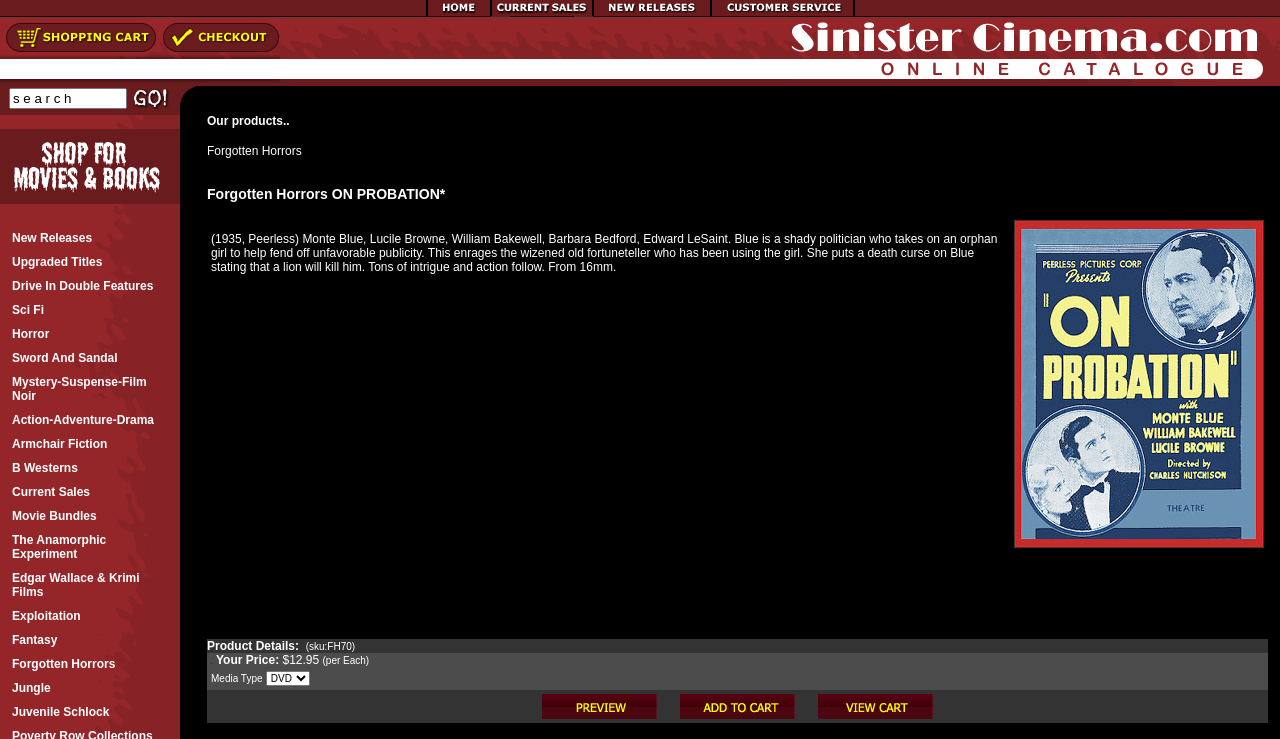Find the bounding box coordinates of the clickable area required to complete the following action: "Search for something".

[0.007, 0.119, 0.099, 0.147]